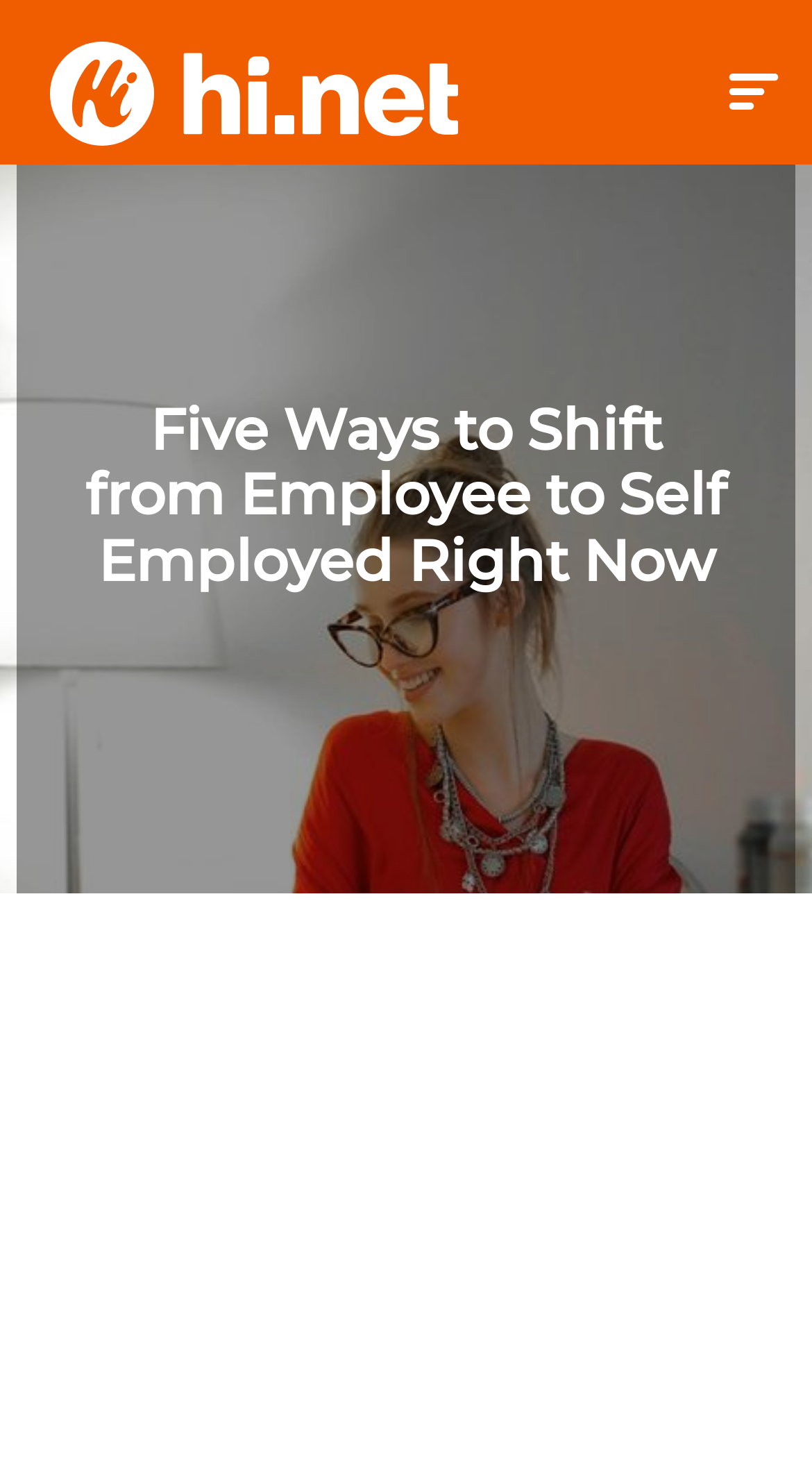Please provide a brief answer to the following inquiry using a single word or phrase:
How many headings are on the webpage?

2